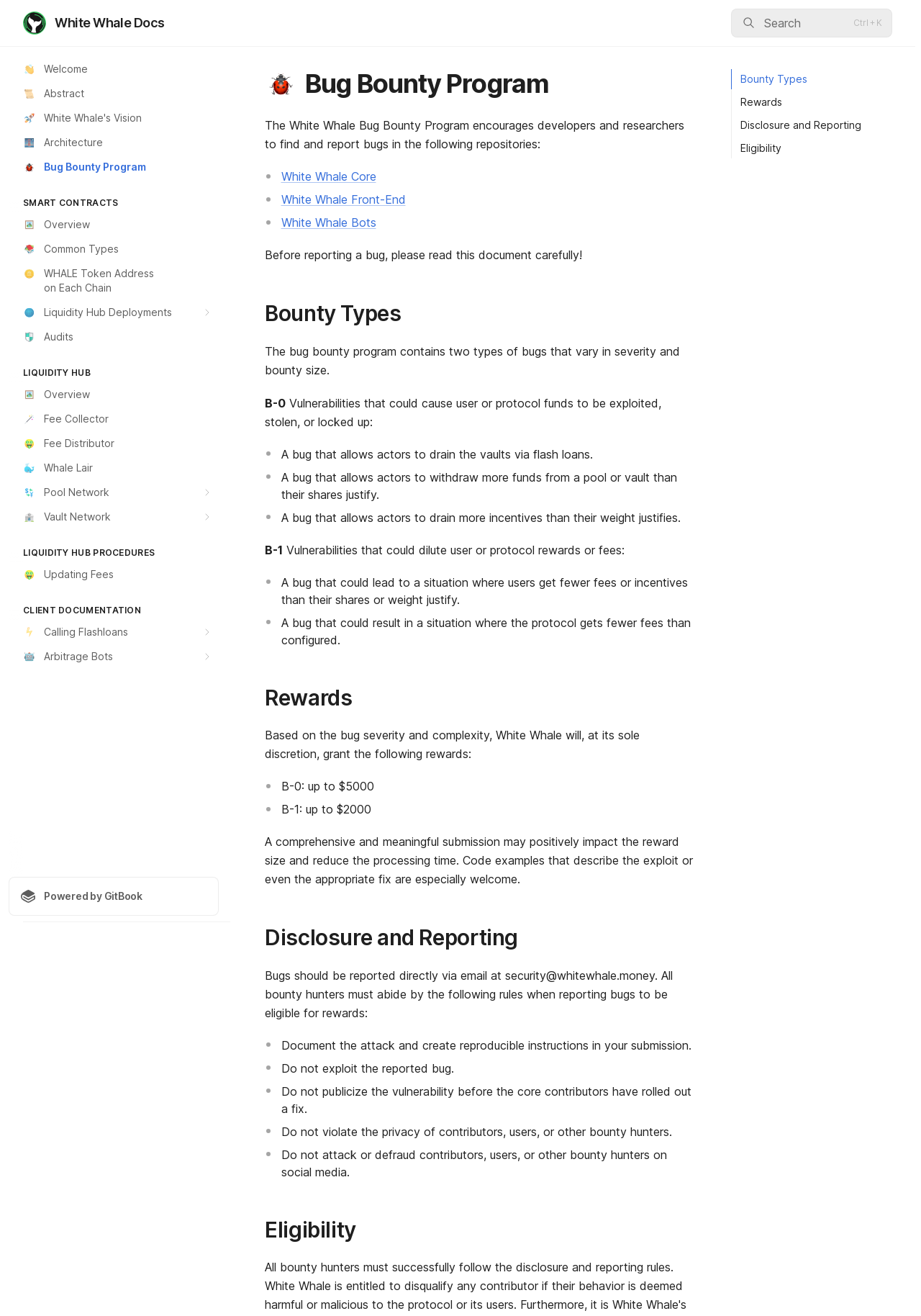Show the bounding box coordinates for the element that needs to be clicked to execute the following instruction: "check the Disclosure and Reporting". Provide the coordinates in the form of four float numbers between 0 and 1, i.e., [left, top, right, bottom].

[0.288, 0.686, 0.756, 0.723]